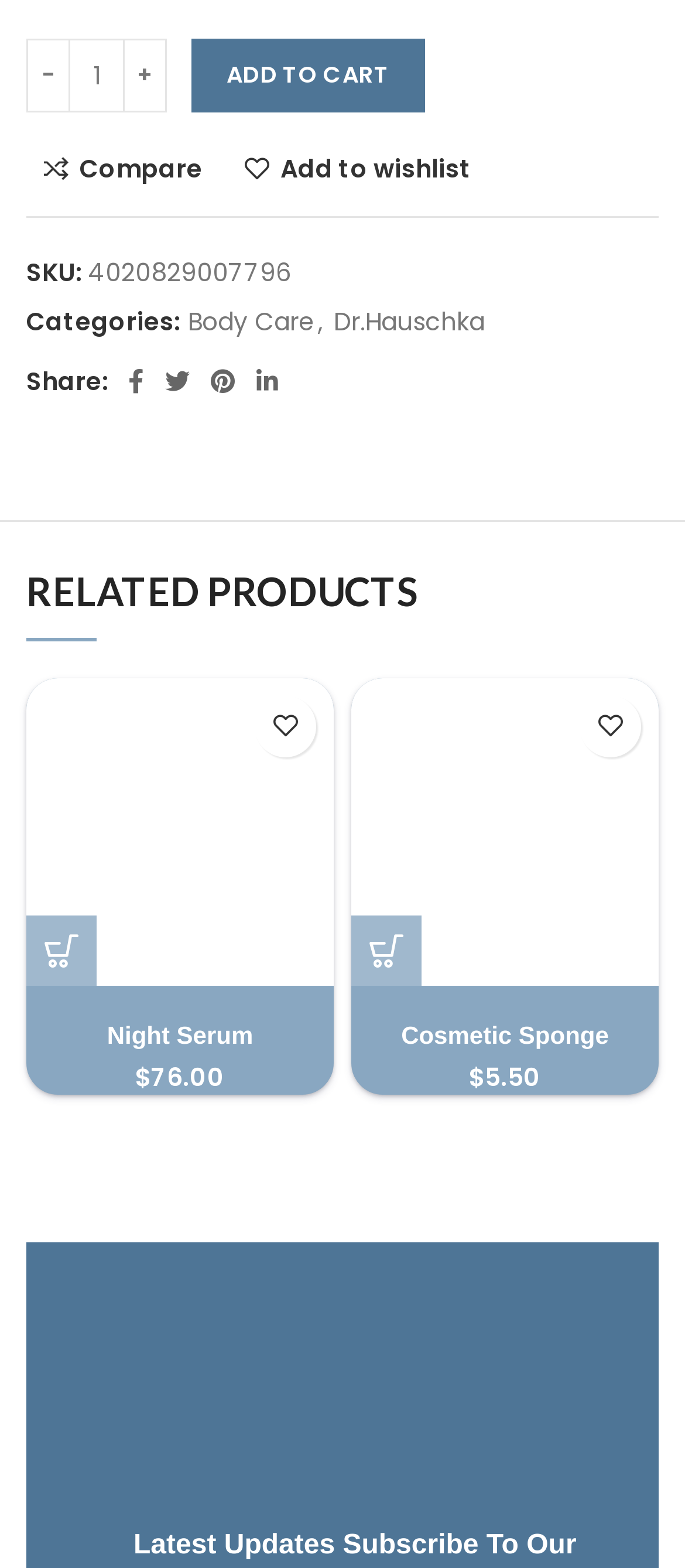Pinpoint the bounding box coordinates of the element to be clicked to execute the instruction: "Compare Almond St. John’s Wort Soothing Body Oil".

[0.064, 0.1, 0.296, 0.116]